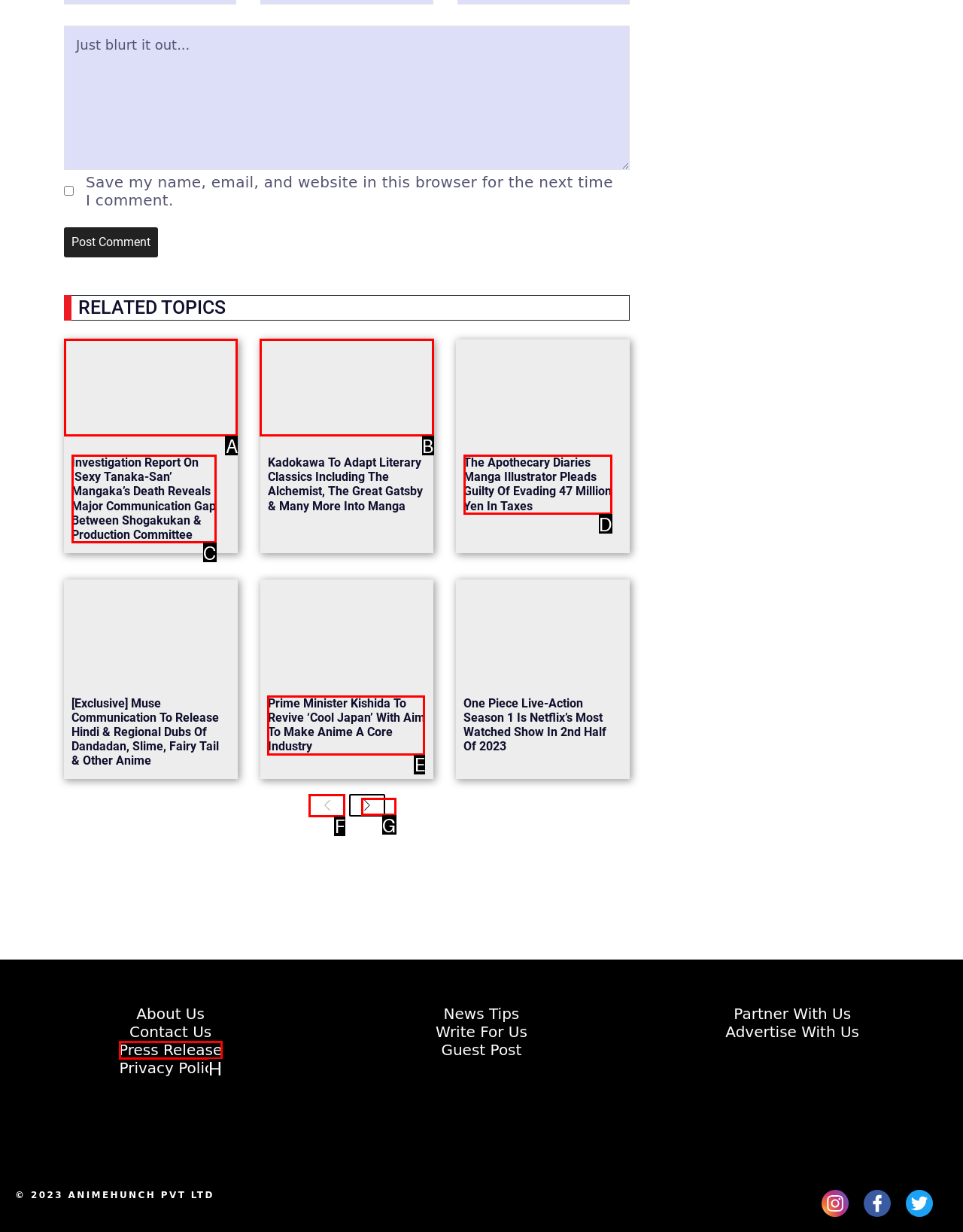Select the appropriate HTML element that needs to be clicked to execute the following task: Click the 'Next' button. Respond with the letter of the option.

G